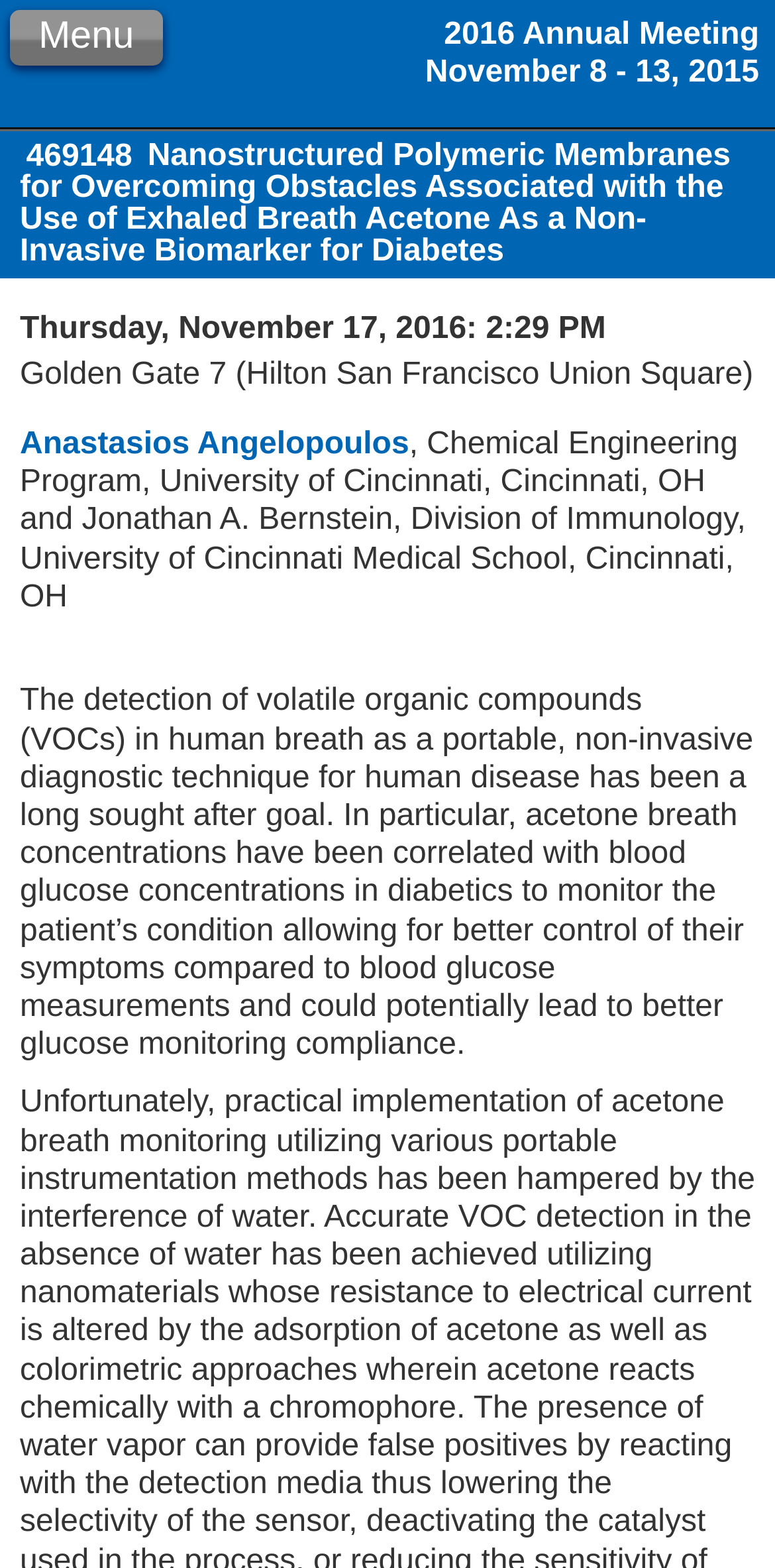Please determine the headline of the webpage and provide its content.

2016 Annual Meeting
November 8 - 13, 2015